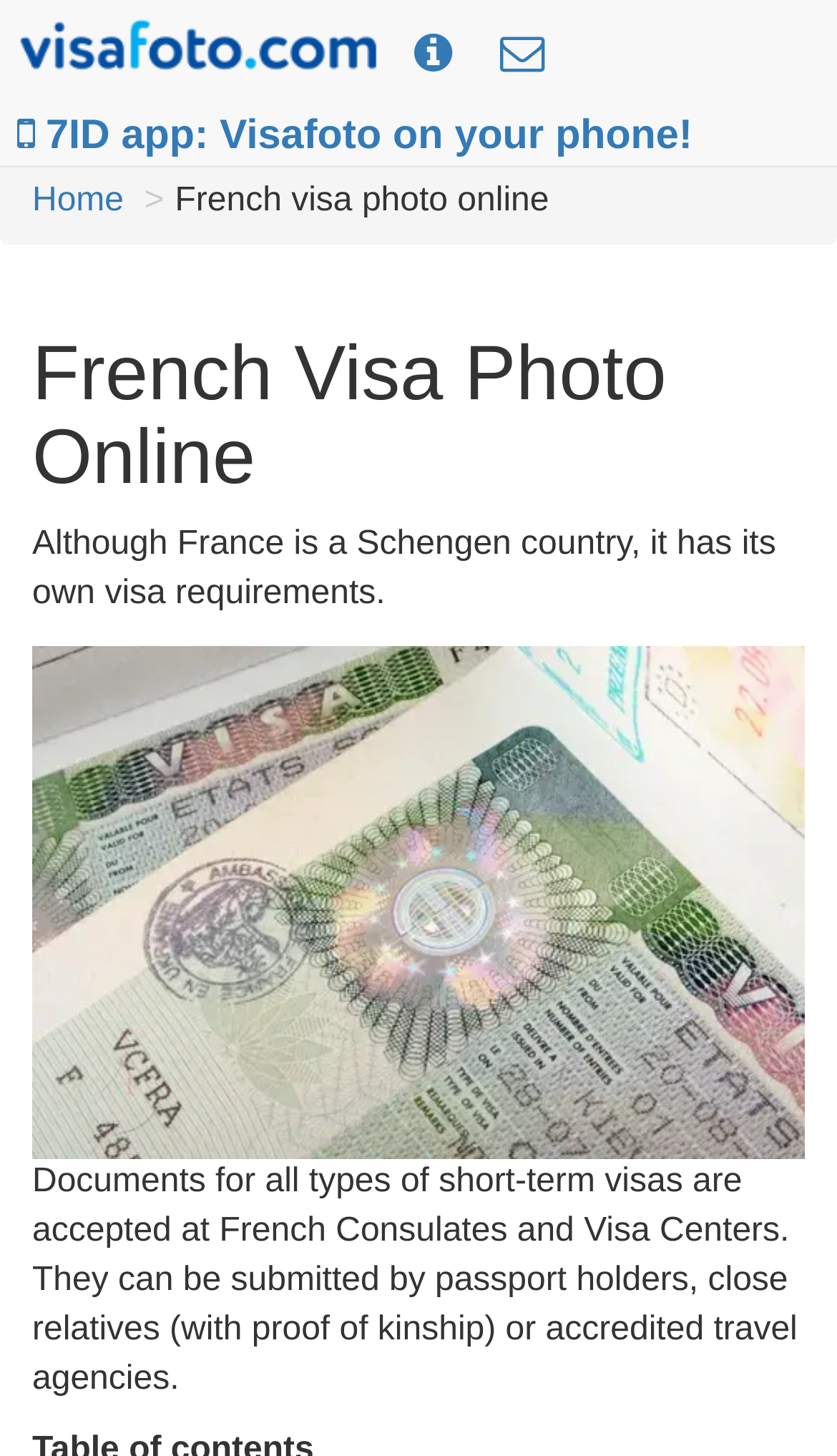Determine the bounding box coordinates for the UI element with the following description: "alt="visafoto logo"". The coordinates should be four float numbers between 0 and 1, represented as [left, top, right, bottom].

[0.021, 0.007, 0.464, 0.063]